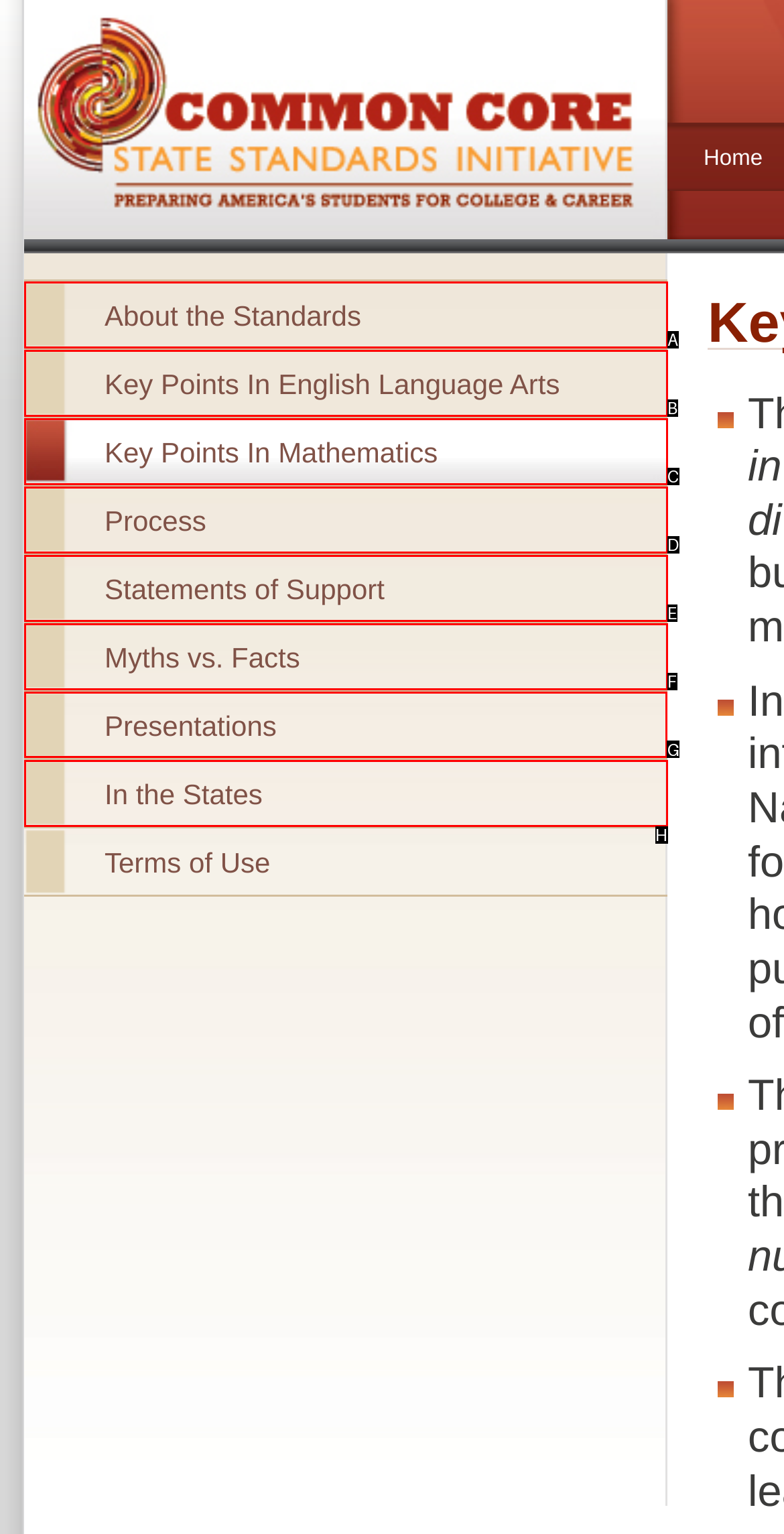For the task "Access Presentations", which option's letter should you click? Answer with the letter only.

G